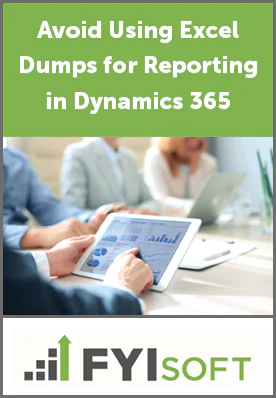What approach to data management is highlighted in the image?
Based on the image, give a concise answer in the form of a single word or short phrase.

digital-first